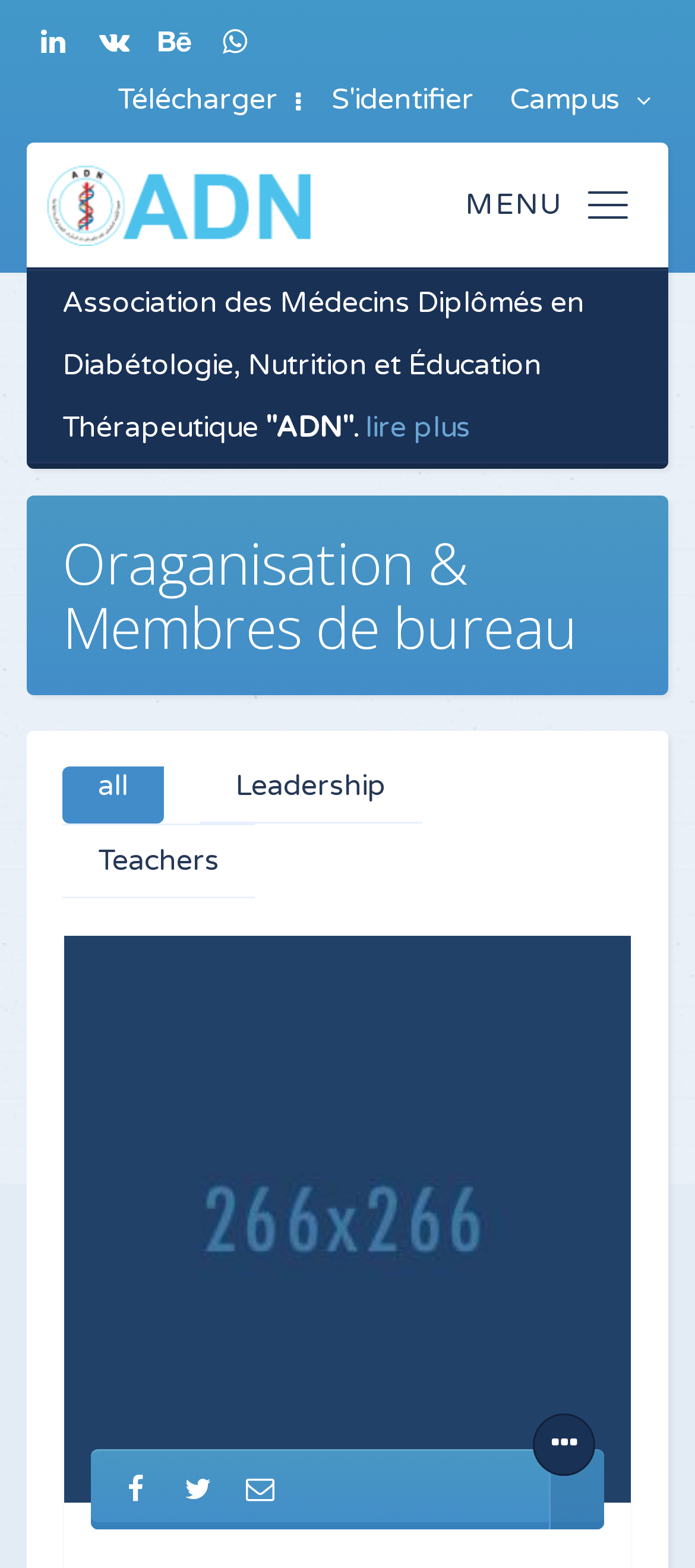Kindly provide the bounding box coordinates of the section you need to click on to fulfill the given instruction: "Identify yourself".

[0.477, 0.045, 0.682, 0.082]